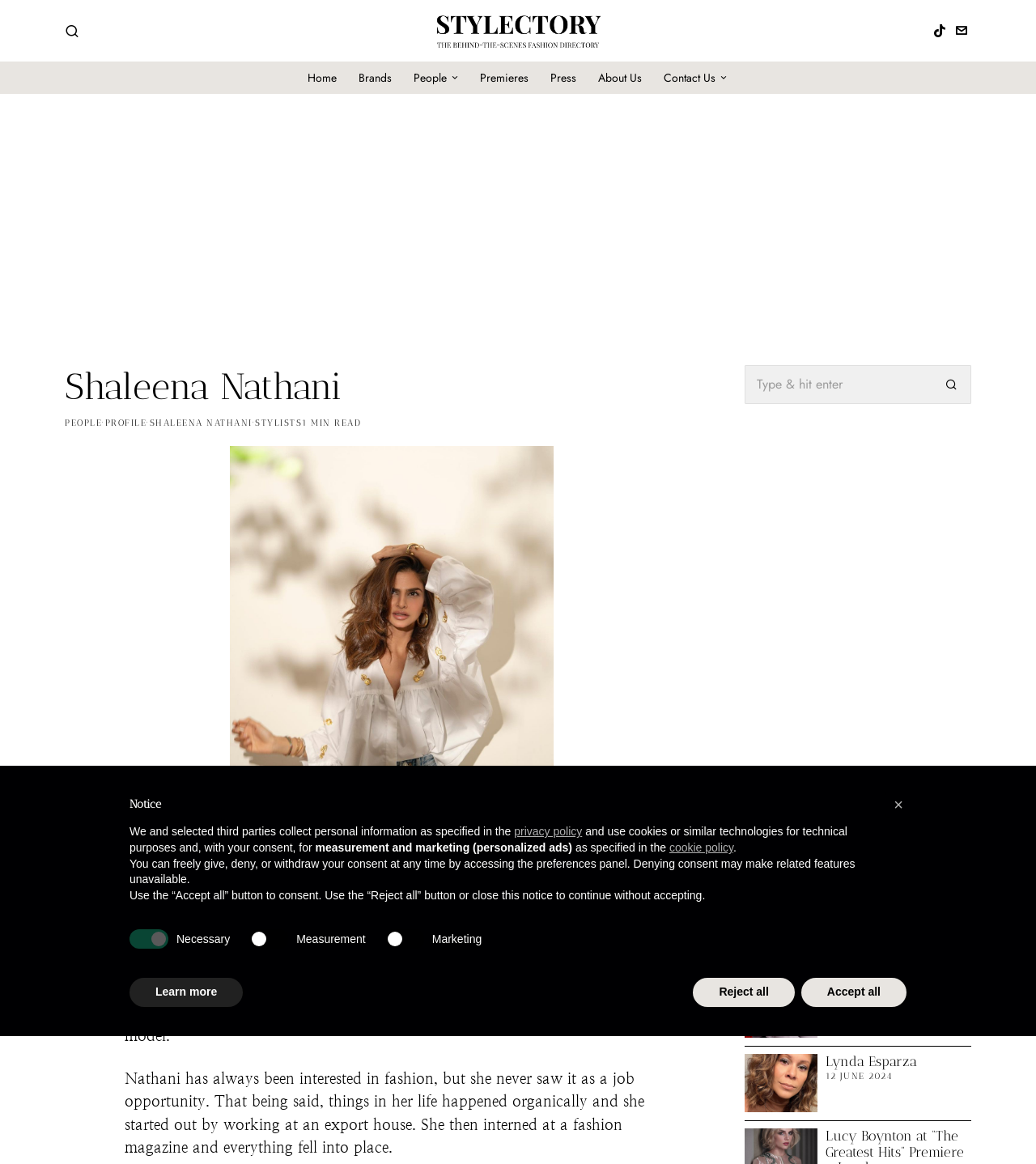What is Shaleena Nathani's profession?
Based on the screenshot, provide your answer in one word or phrase.

Stylist, fashion consultant, and athleisure model